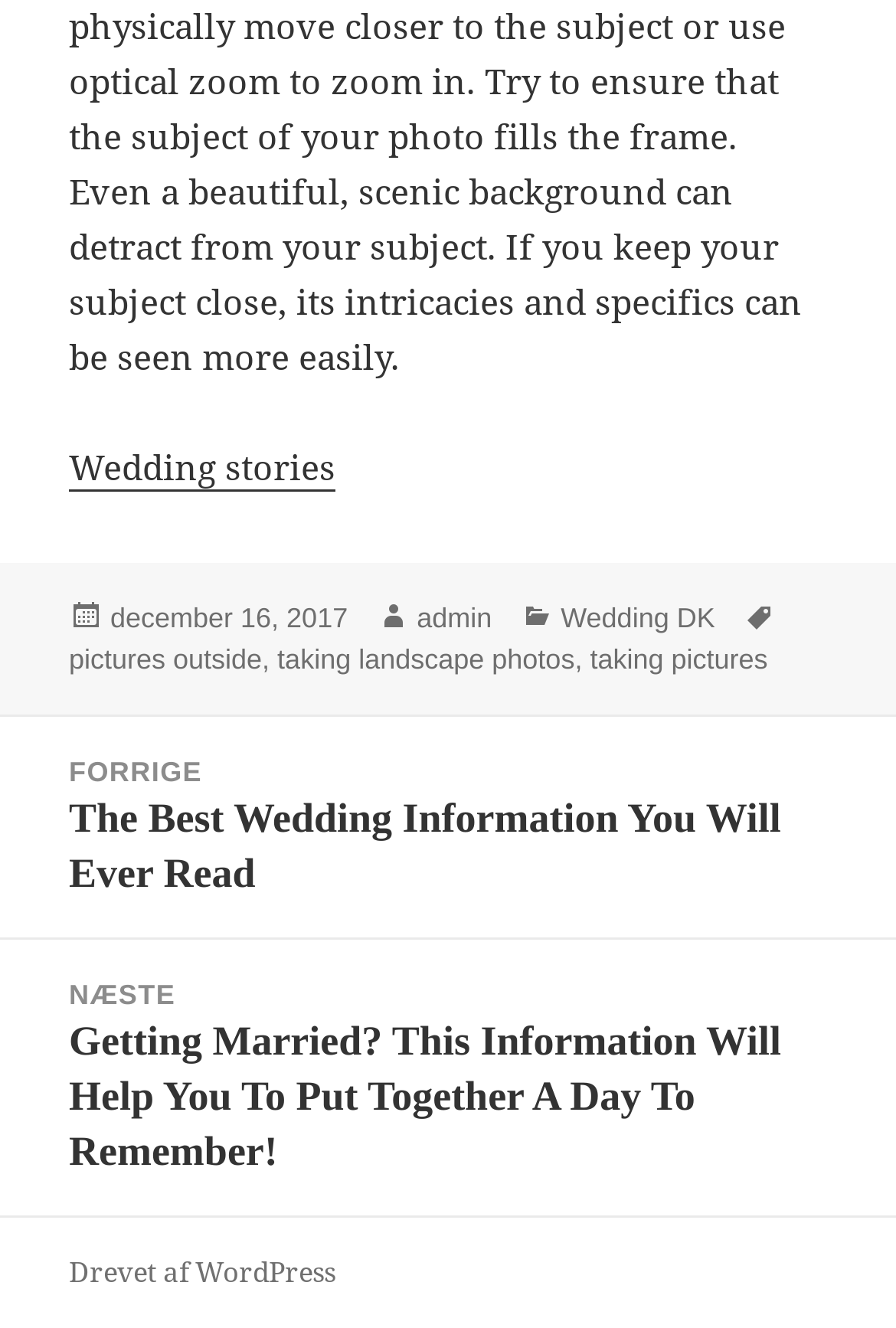Find the bounding box coordinates for the HTML element described as: "Wedding DK". The coordinates should consist of four float values between 0 and 1, i.e., [left, top, right, bottom].

[0.626, 0.453, 0.798, 0.479]